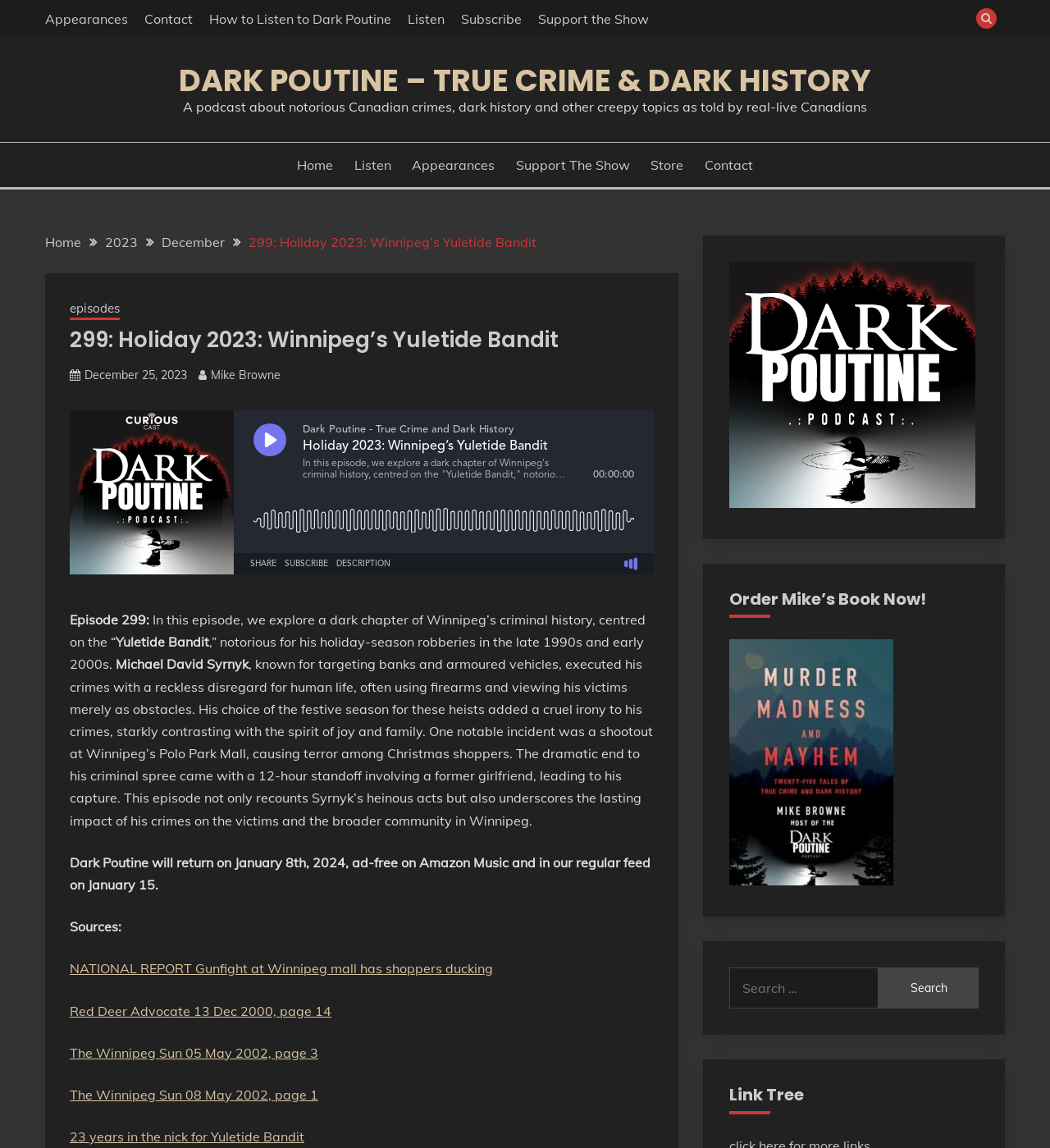What is the name of the podcast?
Please give a detailed and elaborate answer to the question based on the image.

The name of the podcast can be found in the link 'DARK POUTINE – TRUE CRIME & DARK HISTORY' which is a prominent element on the webpage, indicating that it is the title of the podcast.